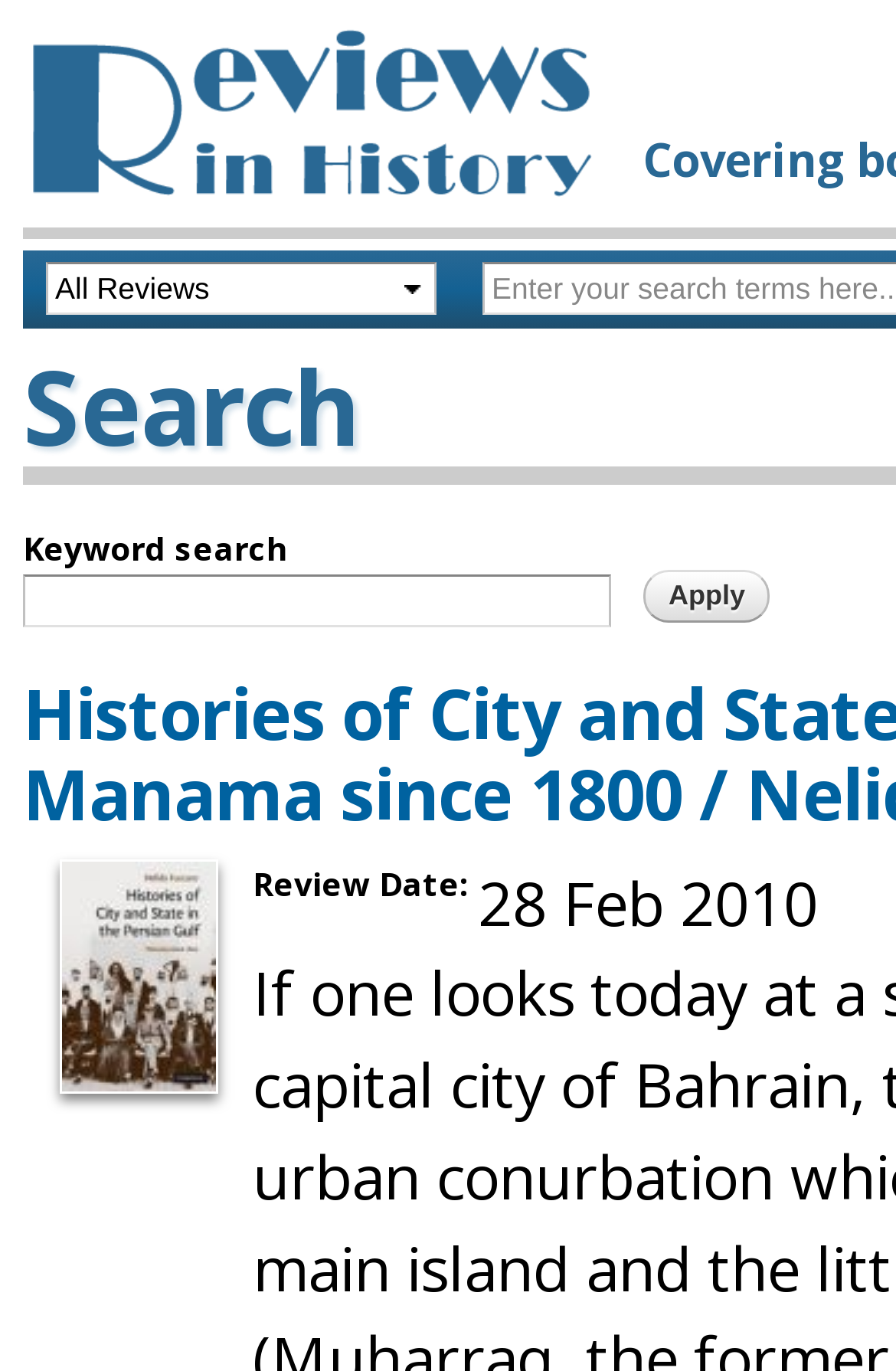Generate a comprehensive caption for the webpage you are viewing.

The webpage is a search page for "Reviews in History". At the top left, there is a logo of "Reviews in History" which is an image. Below the logo, there is a combobox that allows users to select options from a dropdown menu. 

To the right of the combobox, there is a section for keyword search. This section consists of a label "Keyword search" and a textbox where users can input their search queries. 

On the right side of the page, there is a button labeled "Apply" which is likely used to submit the search query. 

Below the search section, there is a section displaying a review date, with a label "Review Date:" followed by the specific date "28 Feb 2010".